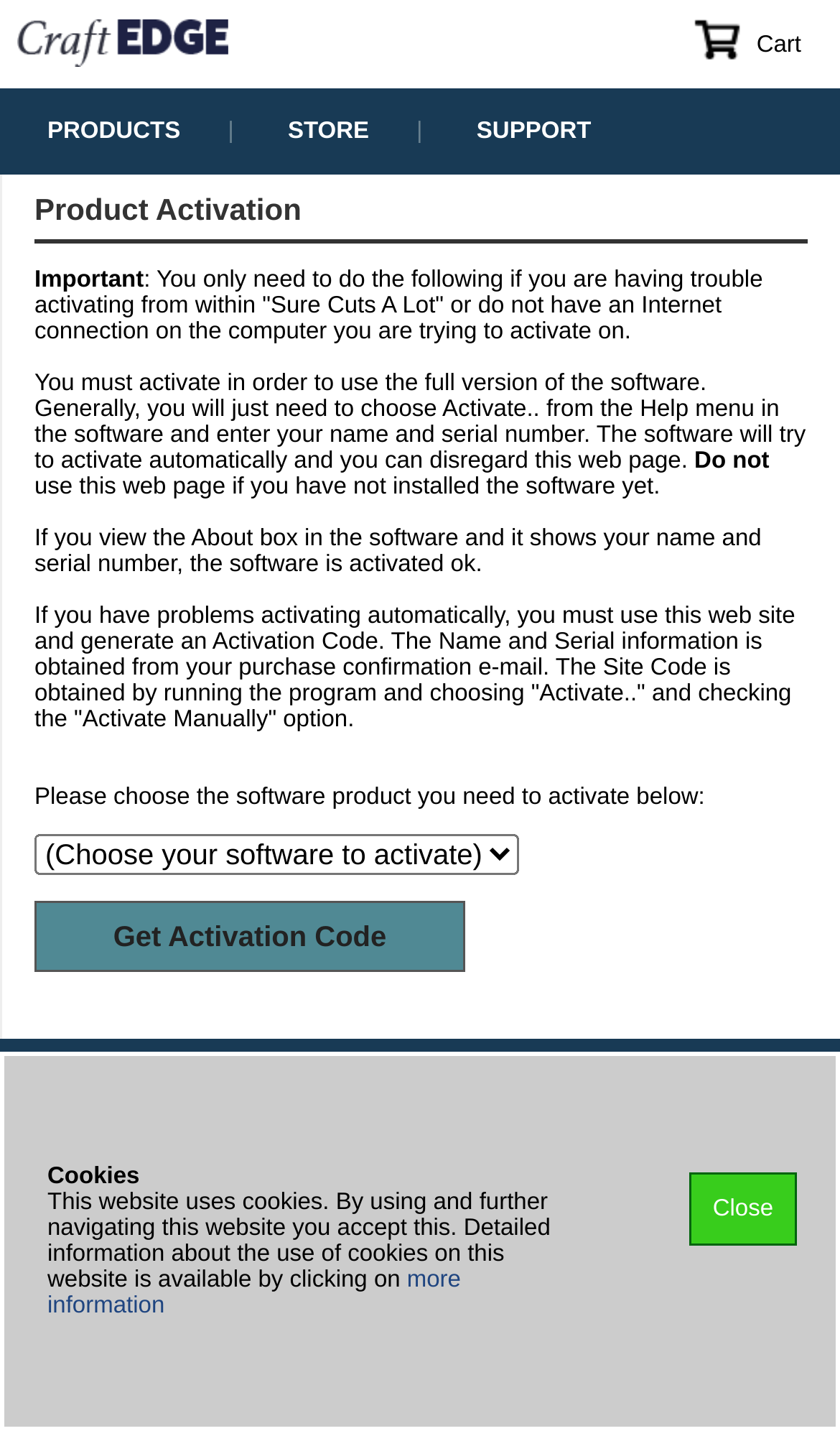Highlight the bounding box coordinates of the region I should click on to meet the following instruction: "Click the Cart link".

[0.798, 0.0, 0.979, 0.062]